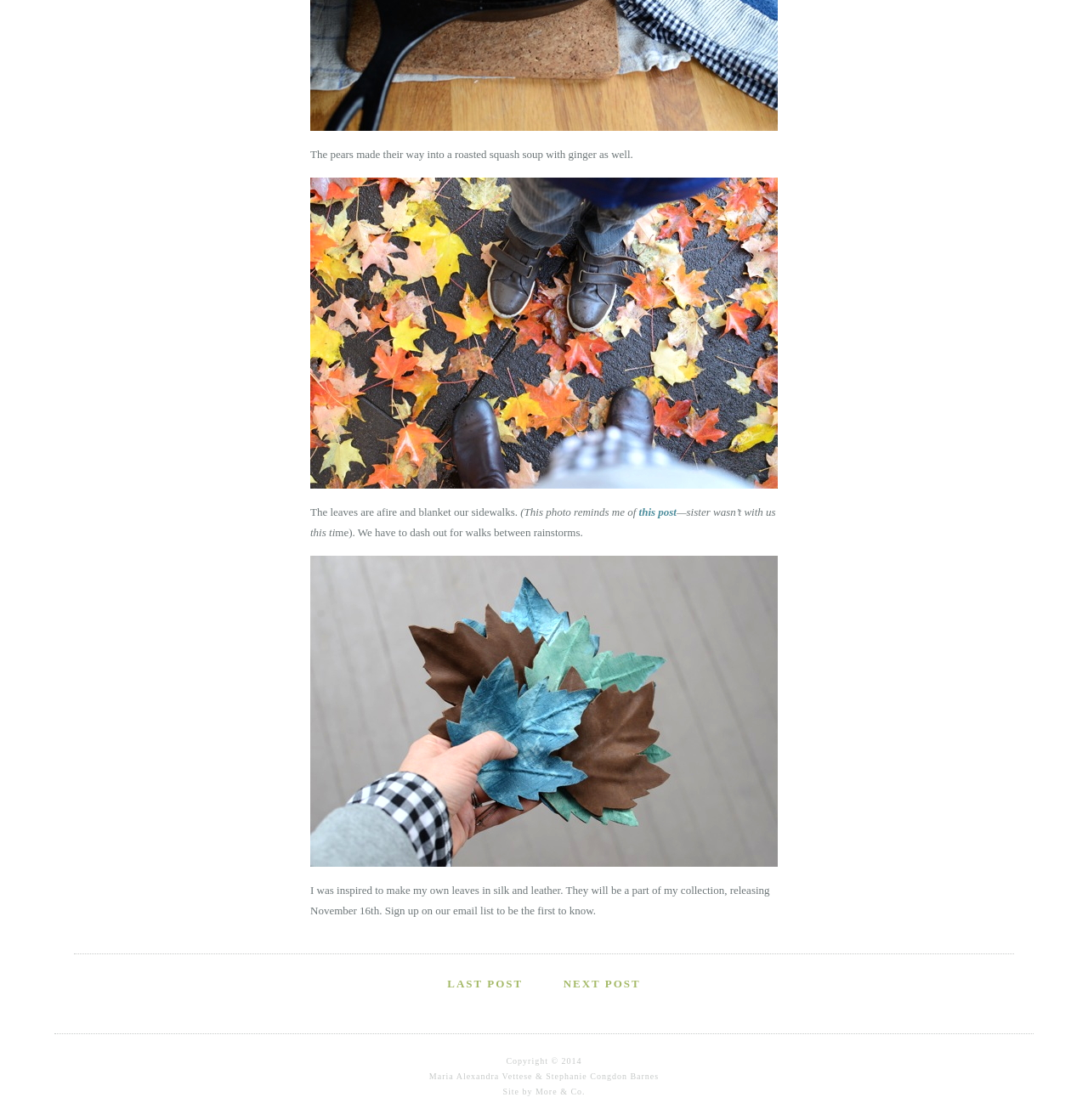Given the element description "this post" in the screenshot, predict the bounding box coordinates of that UI element.

[0.585, 0.452, 0.622, 0.463]